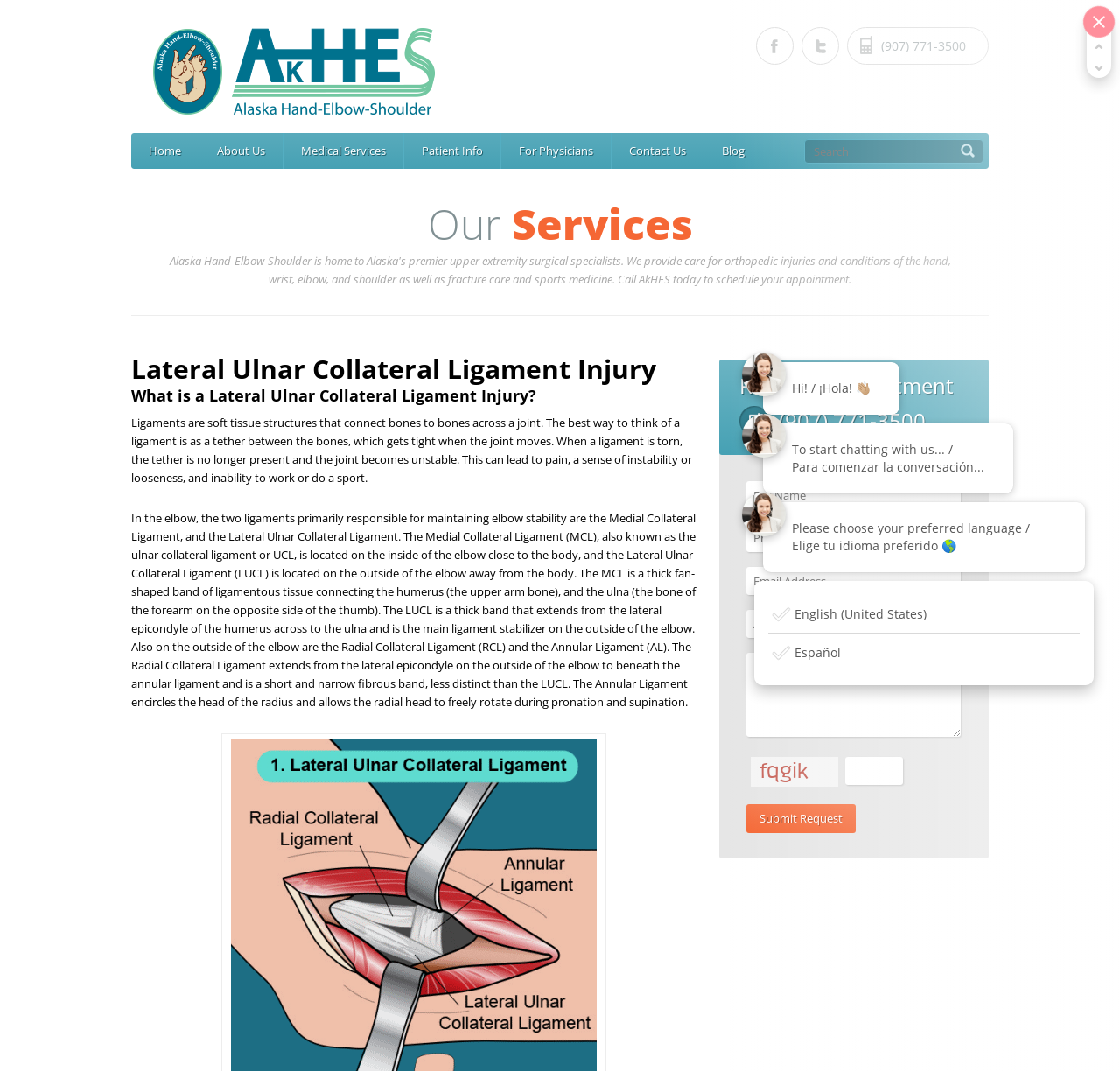What is the purpose of a ligament?
Please use the image to provide an in-depth answer to the question.

I found this information by reading the paragraph that explains what a ligament is, and it says that ligaments are soft tissue structures that connect bones to bones across a joint, and it also gives an analogy of a ligament being like a tether between the bones.